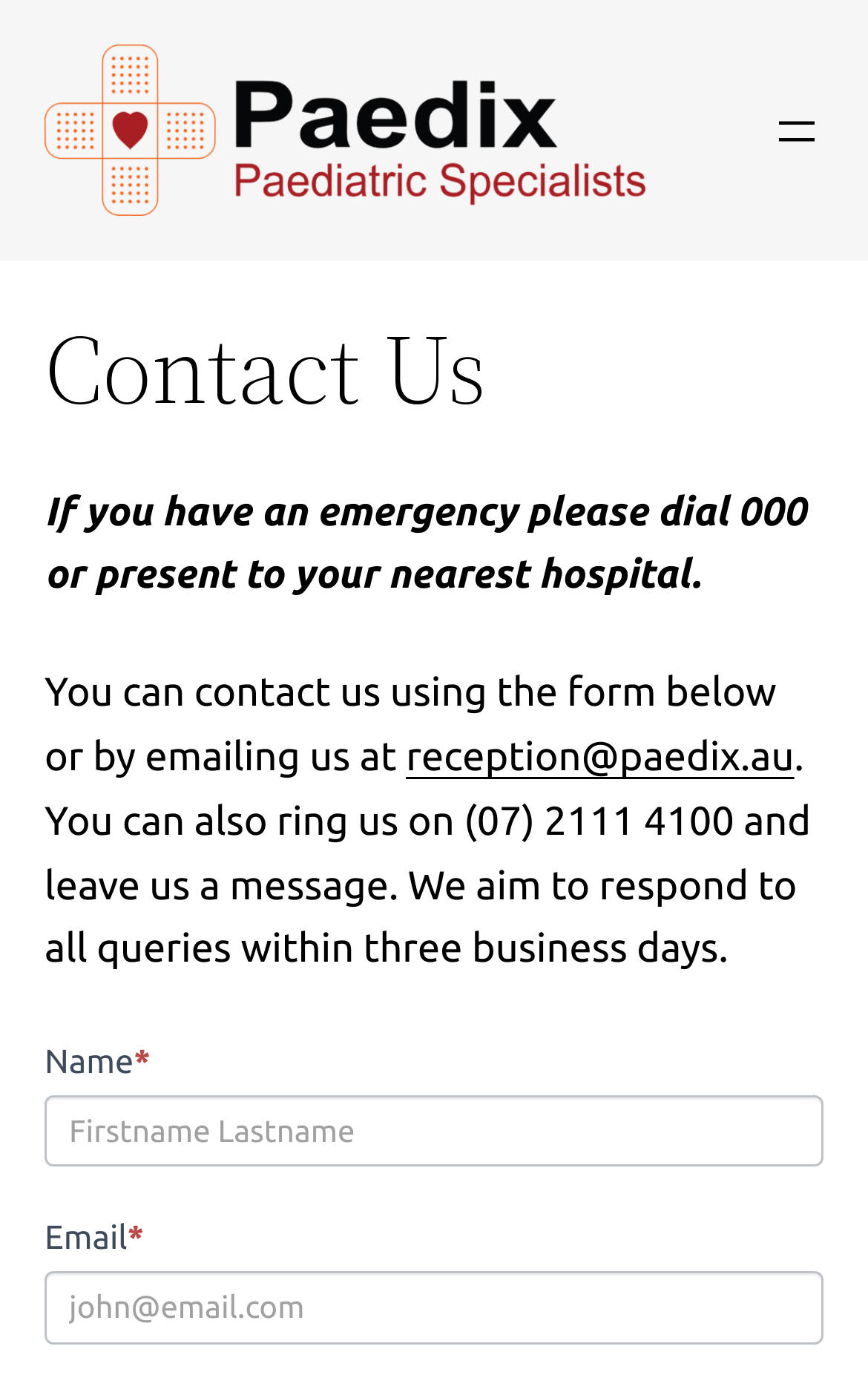What is the purpose of the form on the webpage?
We need a detailed and meticulous answer to the question.

I inferred the purpose of the form by looking at the text that says 'You can contact us using the form below...' and the presence of input fields for name and email.